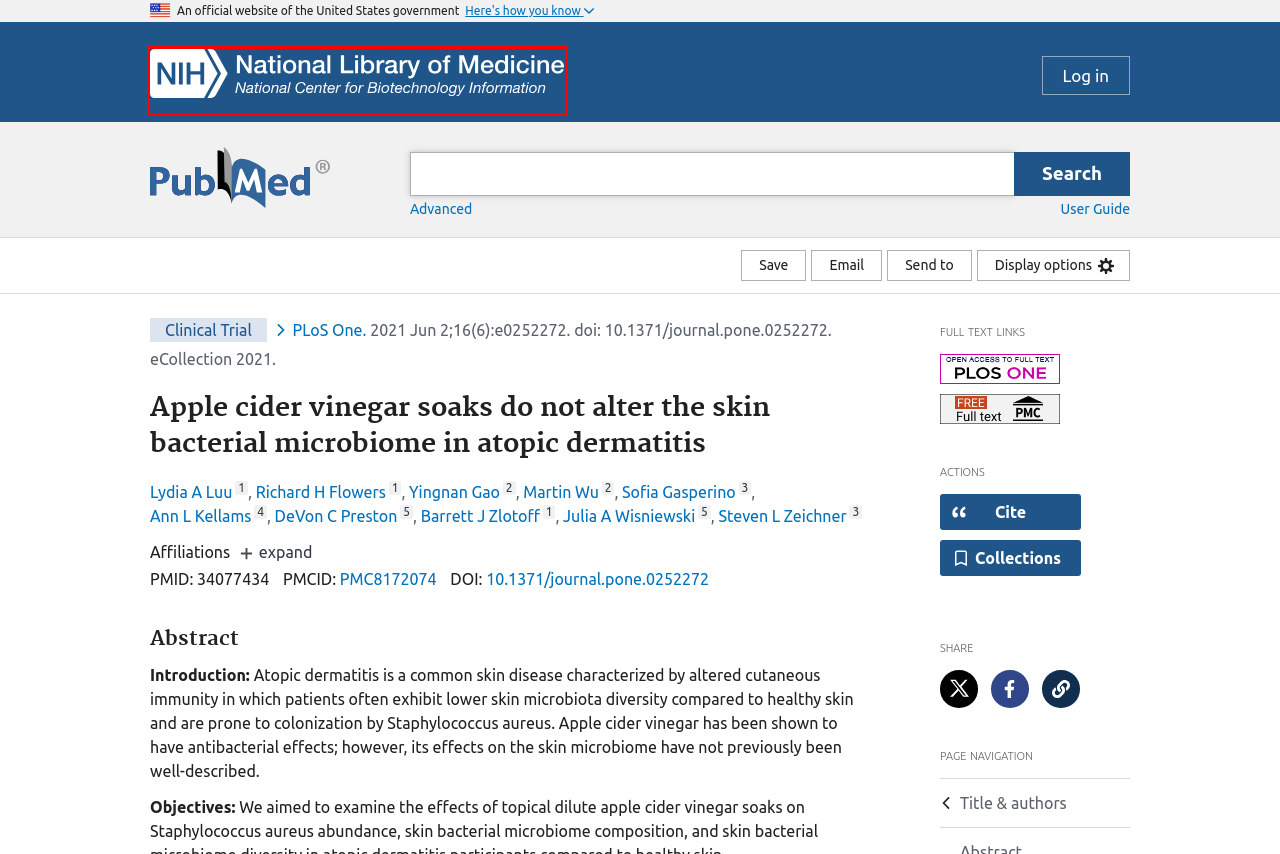Examine the screenshot of a webpage featuring a red bounding box and identify the best matching webpage description for the new page that results from clicking the element within the box. Here are the options:
A. Apple cider vinegar soaks do not alter the skin bacterial microbiome in atopic dermatitis | PLOS ONE
B. NLM Web Policies
C. Accessibility on the NLM Website
D. Log in / 
    NCBI
E. Apple cider vinegar soaks do not alter the skin bacterial microbiome in atopic dermatitis - PMC
F. NCBI - National Center for Biotechnology Information/NLM/NIH · GitHub
G. National Center for Biotechnology Information
H. Careers @ NLM

G